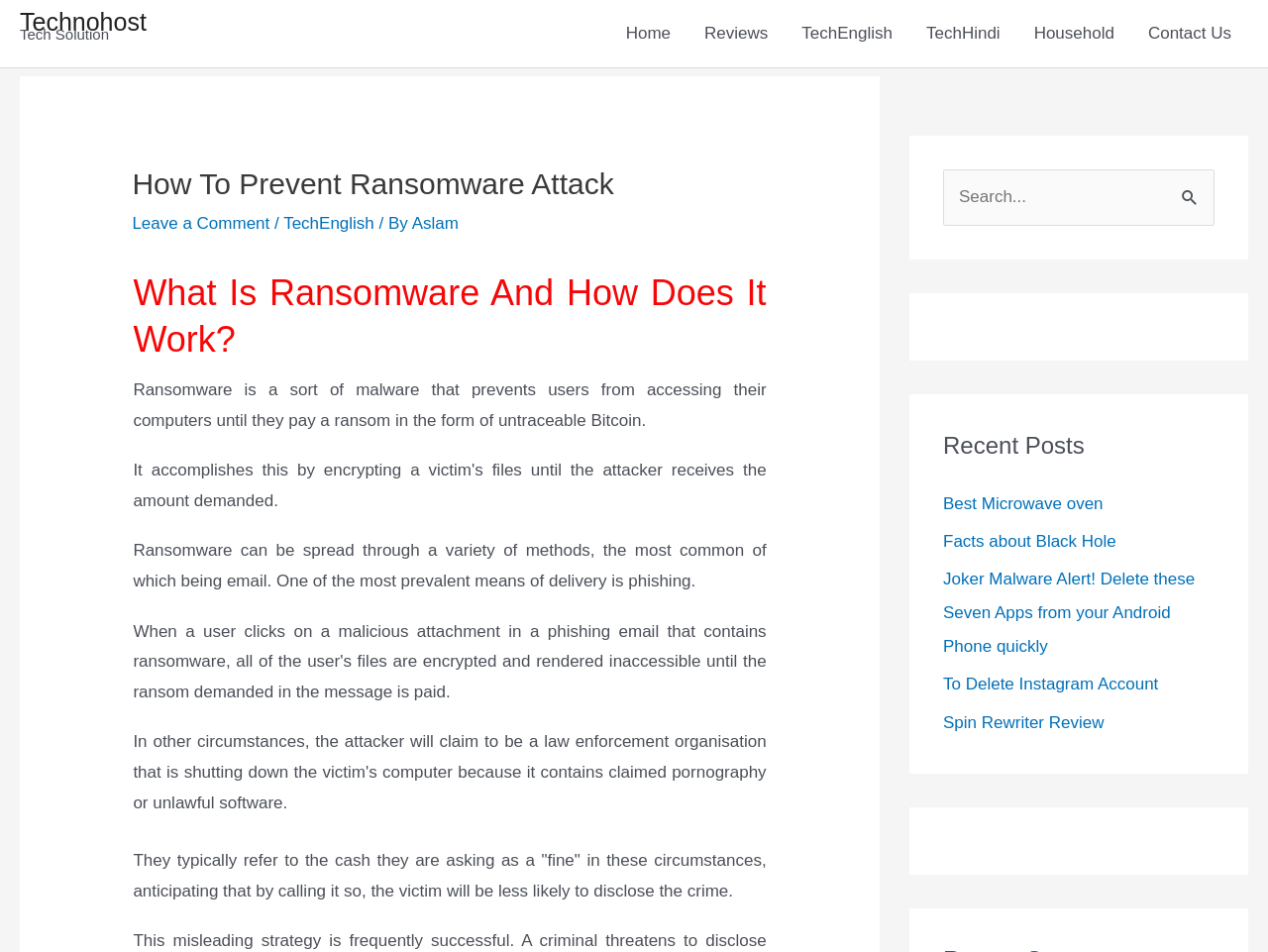Please extract the primary headline from the webpage.

How To Prevent Ransomware Attack